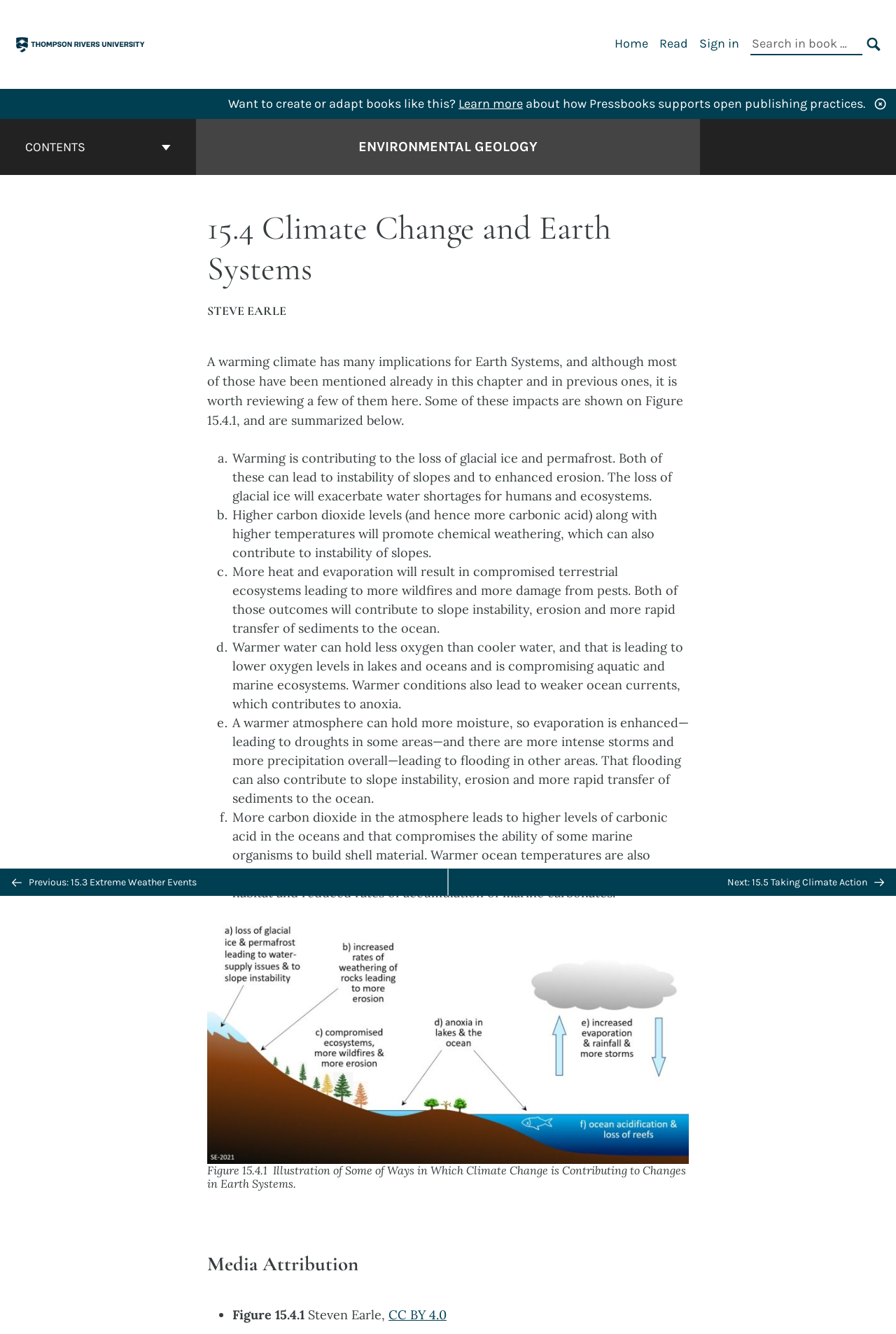What is the purpose of the search box?
Please interpret the details in the image and answer the question thoroughly.

I found the answer by looking at the search box and its adjacent StaticText 'Search in book:'.